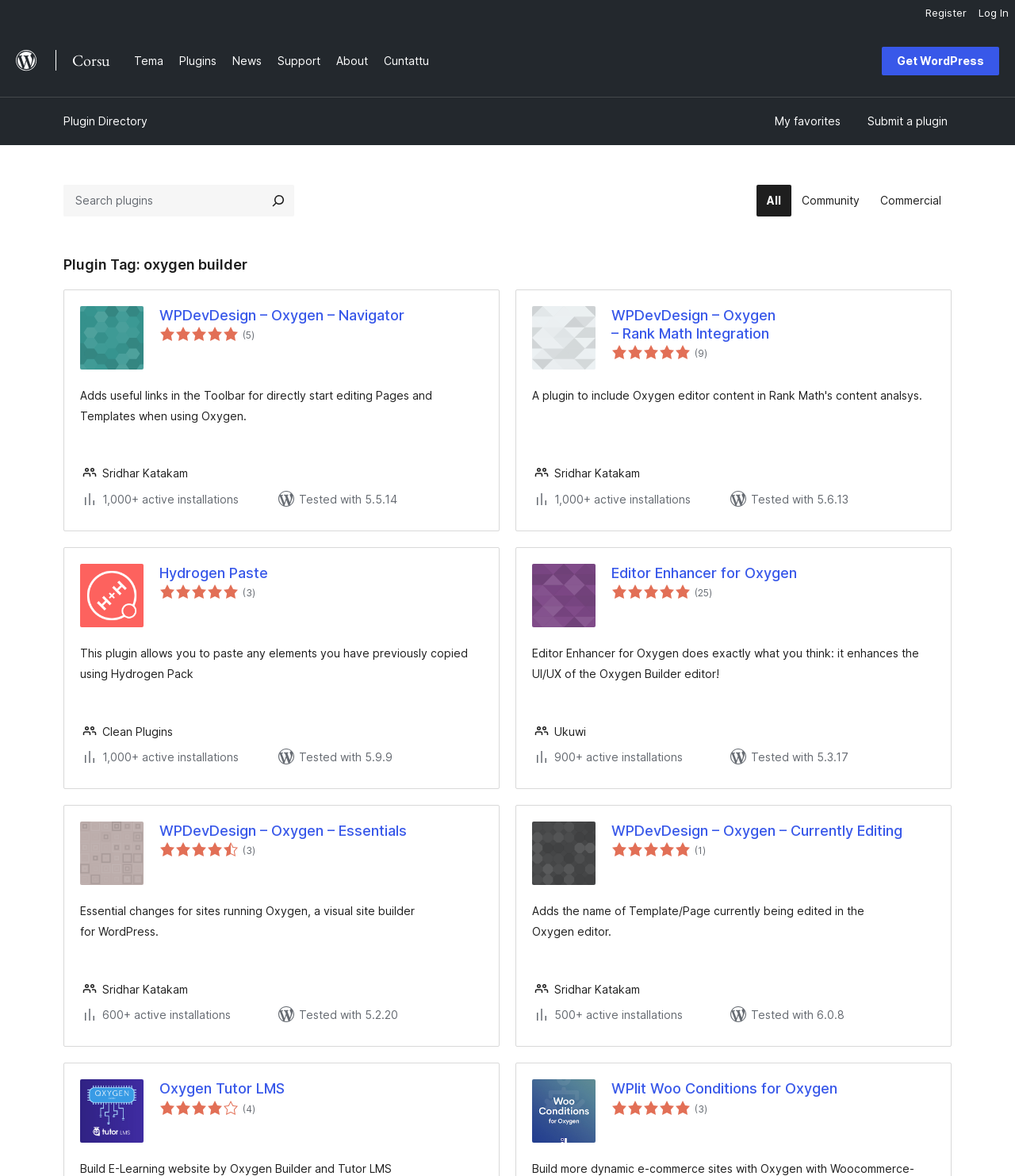What is the purpose of the 'Editor Enhancer for Oxygen' plugin?
Using the information from the image, give a concise answer in one word or a short phrase.

enhances the UI/UX of the Oxygen Builder editor